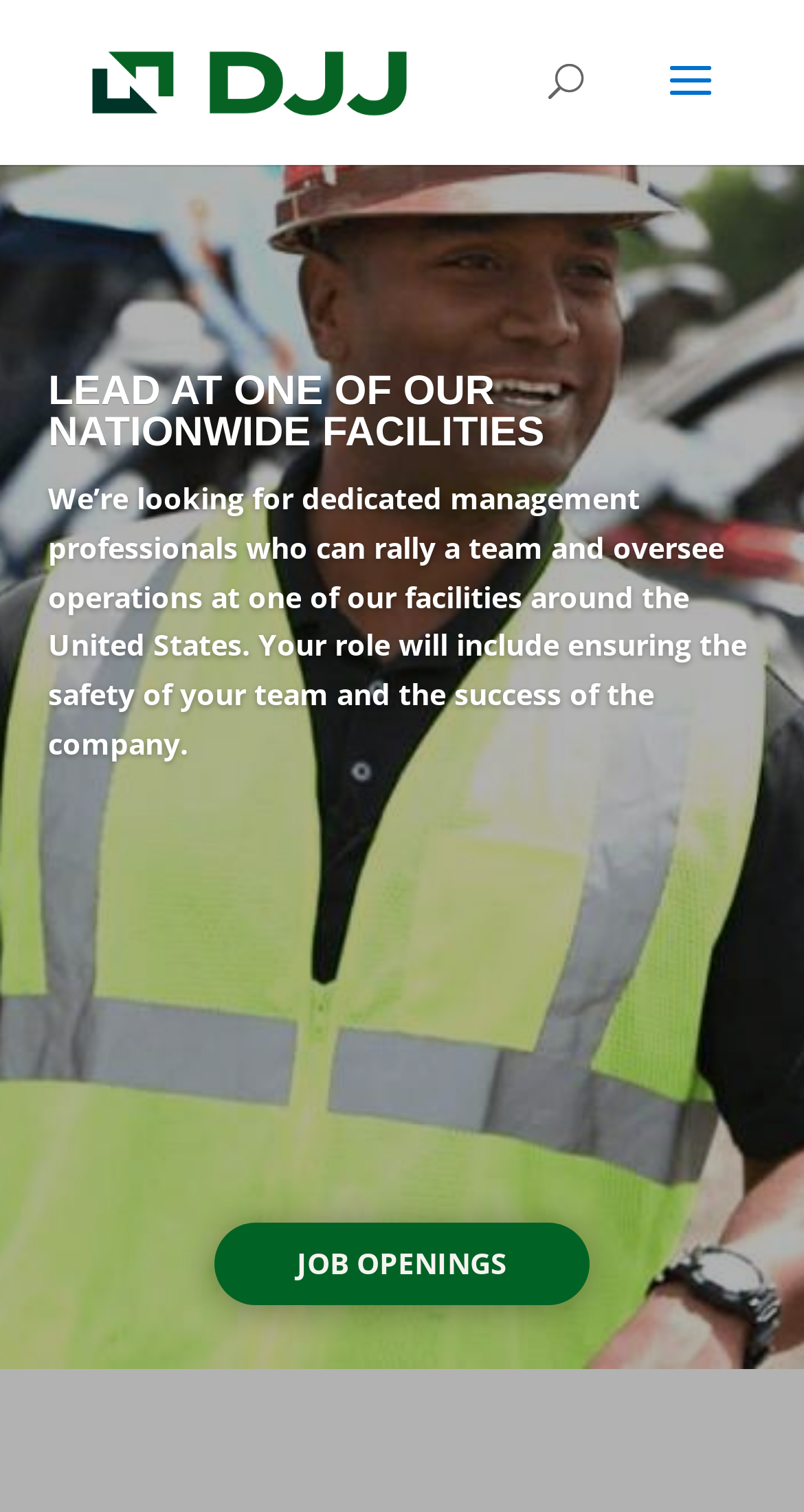What is the purpose of the search bar?
Ensure your answer is thorough and detailed.

The search bar is present on the webpage, but its purpose is not specified. It does not have any associated text or description to indicate what it can be used to search for.